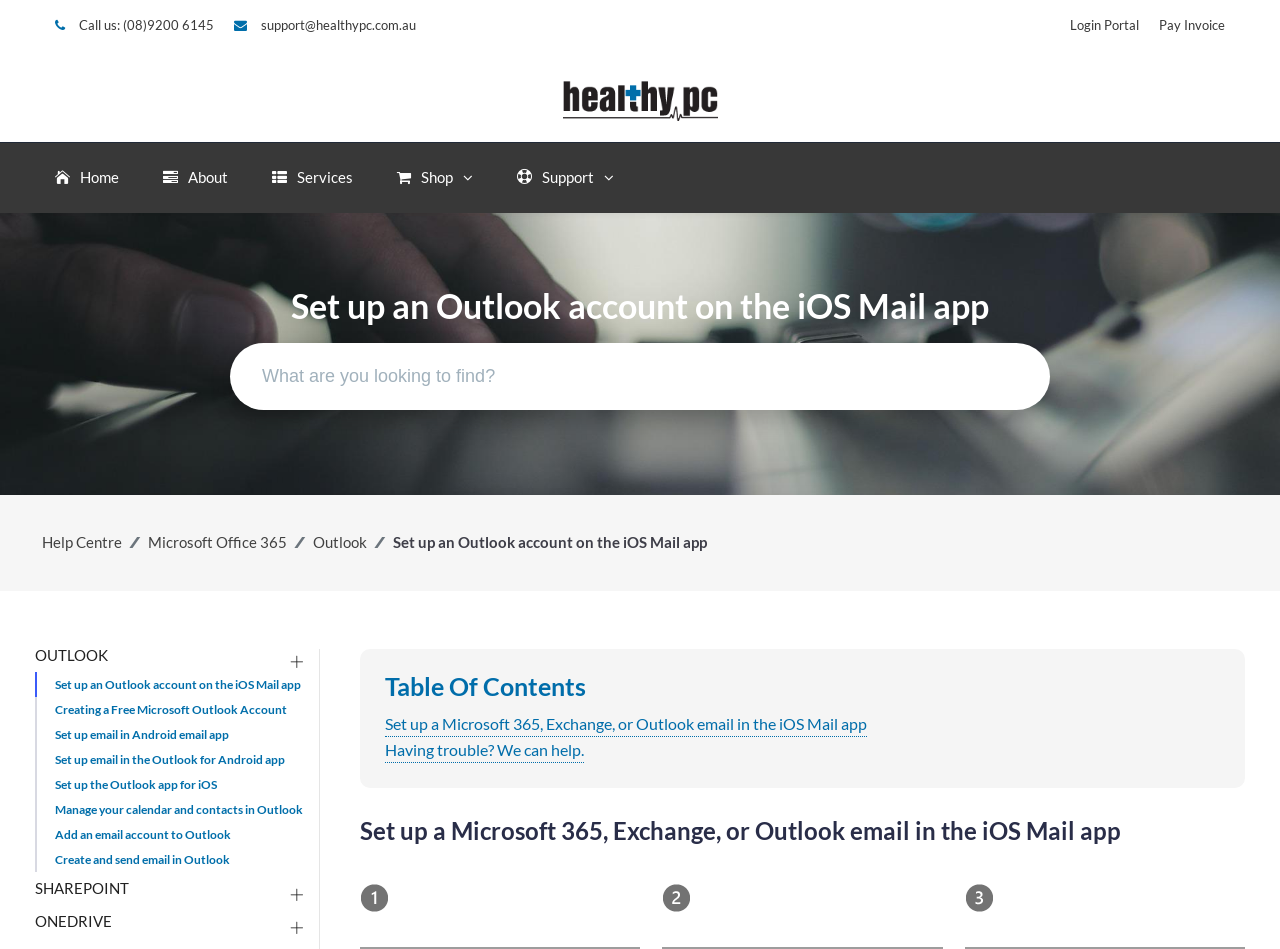Locate the bounding box coordinates of the element that should be clicked to fulfill the instruction: "Click on the 'Set up an Outlook account on the iOS Mail app' link".

[0.043, 0.713, 0.235, 0.729]